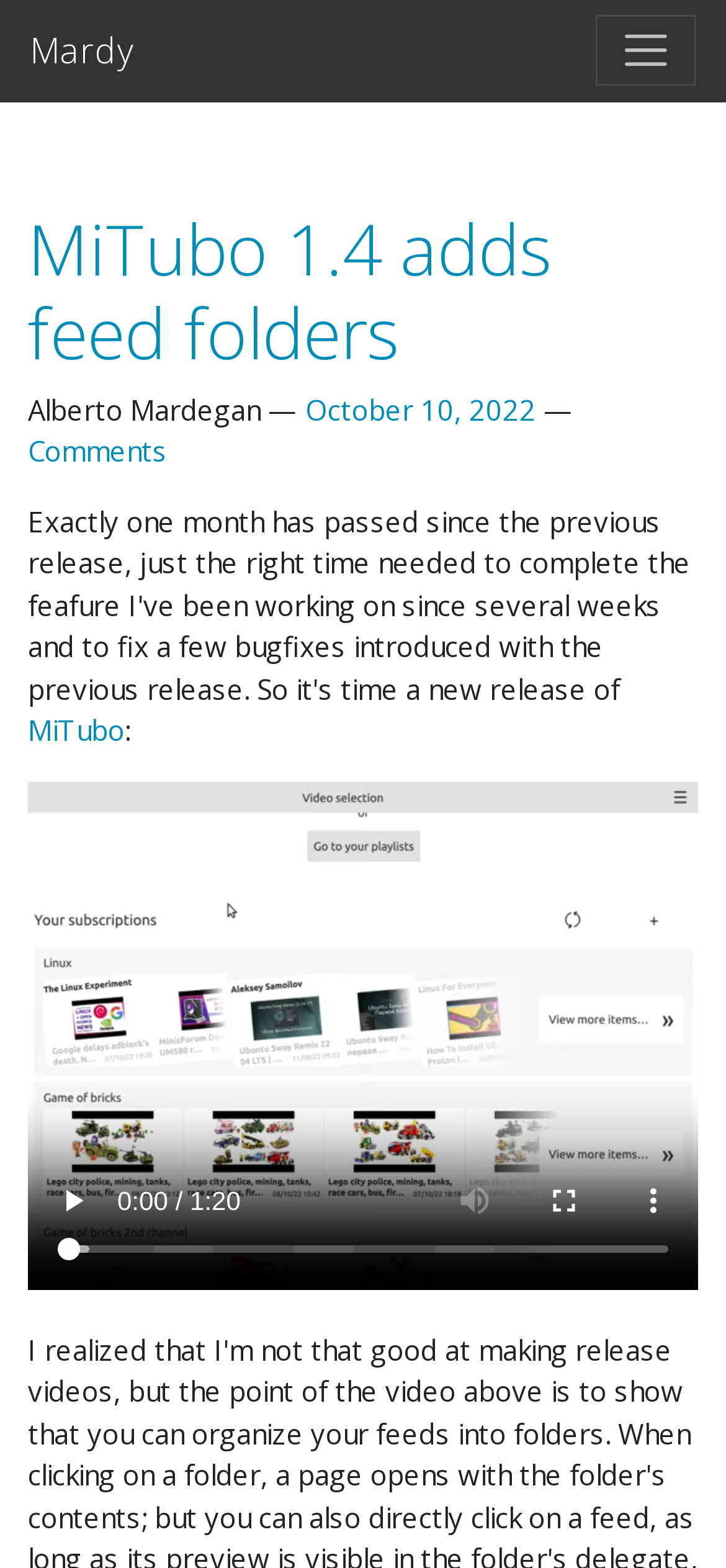Provide a brief response in the form of a single word or phrase:
Is the mute button enabled?

No